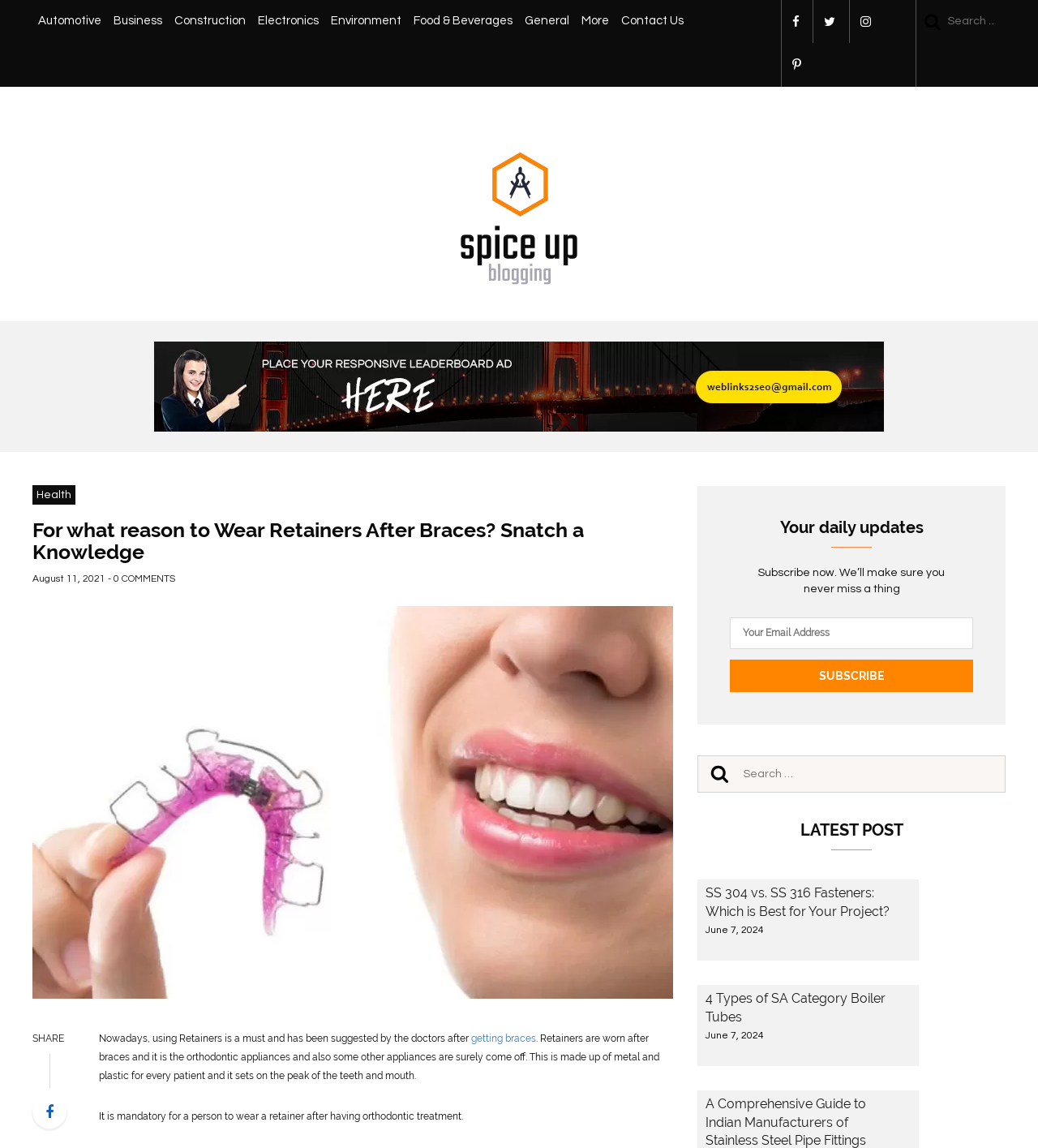Detail the webpage's structure and highlights in your description.

This webpage appears to be a blog or article page focused on health-related topics, specifically orthodontic treatment and retainers. At the top of the page, there is a navigation menu with links to various categories such as Automotive, Business, Construction, and more. Below the navigation menu, there is a search bar with a search button.

The main content of the page is divided into two sections. On the left side, there is a heading "For what reason to Wear Retainers After Braces? Snatch a Knowledge" followed by a brief article discussing the importance of wearing retainers after getting braces. The article is accompanied by an image and has several paragraphs of text.

On the right side, there is a section titled "Your daily updates" with a heading and a subscription box where users can enter their email address to subscribe to the blog. Below this section, there is a list of latest posts with headings and links to individual articles, along with their publication dates.

Additionally, there are several social media links and icons scattered throughout the page, including Facebook, Twitter, and LinkedIn. At the bottom of the page, there is a "Contact Us" link and a search bar with a search button.